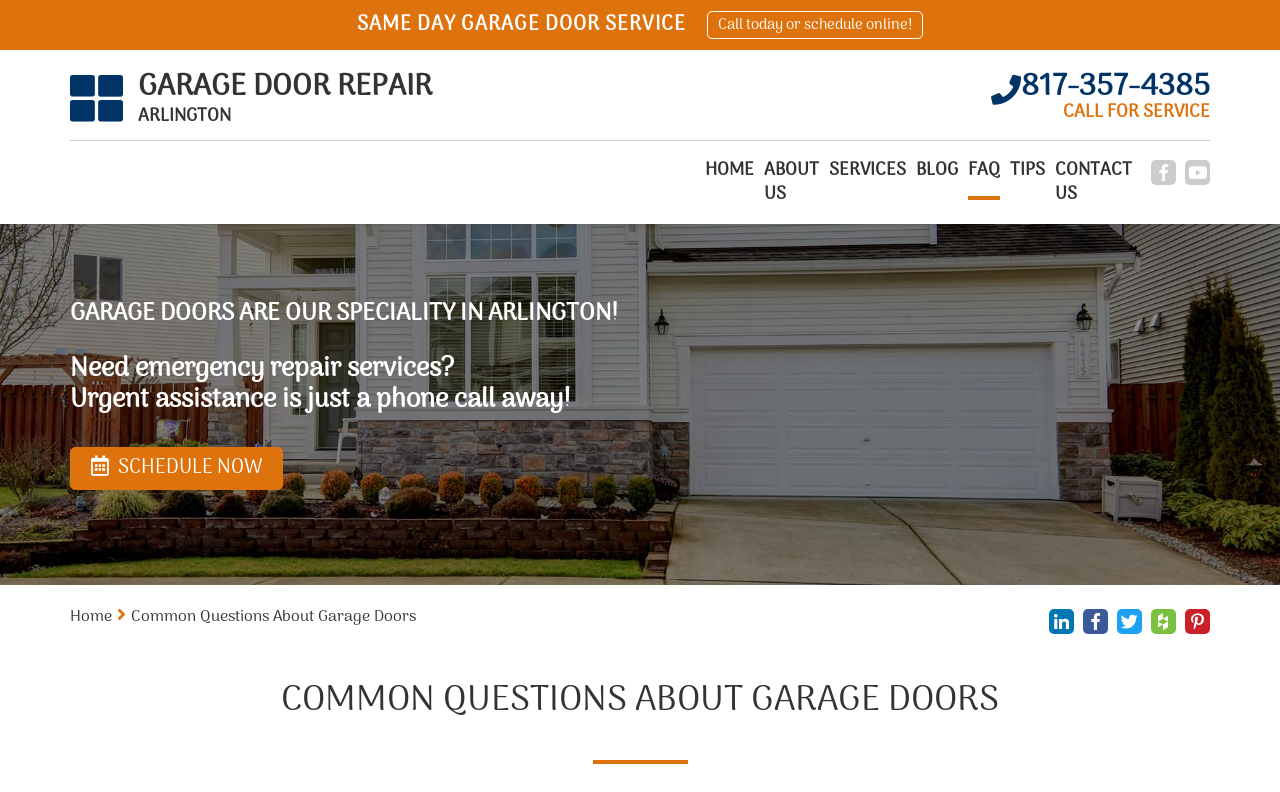Locate the heading on the webpage and return its text.

COMMON QUESTIONS ABOUT GARAGE DOORS